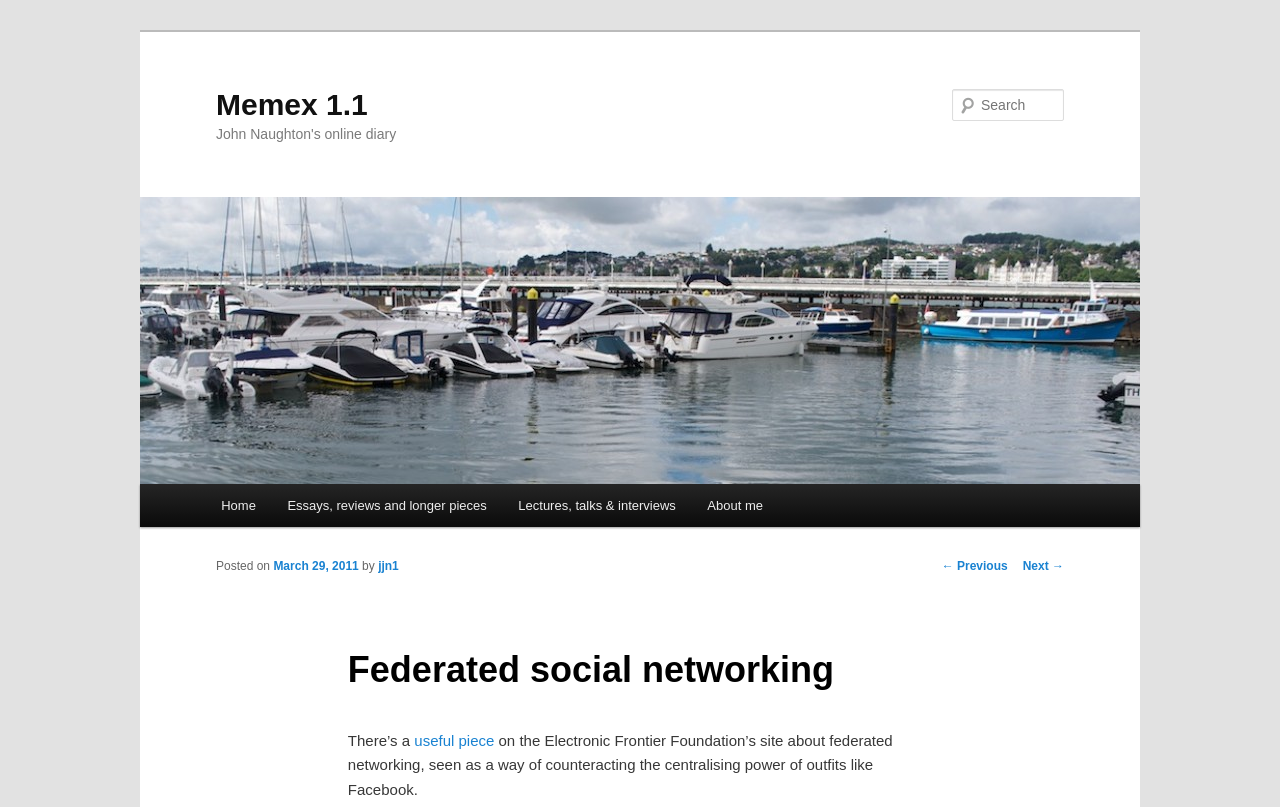Give a detailed overview of the webpage's appearance and contents.

The webpage is about John Naughton's online diary, specifically focusing on federated social networking. At the top, there is a heading "Memex 1.1" which is also a link. Below it, there is another heading "John Naughton's online diary". 

On the top right, there is a search bar with a "Search" label and a textbox. 

On the left side, there is a main menu with links to "Home", "Essays, reviews and longer pieces", "Lectures, talks & interviews", and "About me". 

Below the main menu, there is a post navigation section with links to "← Previous" and "Next →". 

The main content of the page is an article about federated social networking. The article has a heading "Federated social networking" and is posted on March 29, 2011, by jjn1. The article starts with the sentence "There’s a useful piece on the Electronic Frontier Foundation’s site about federated networking, seen as a way of counteracting the centralising power of outfits like Facebook." 

There is also an image on the page, but its content is not described.